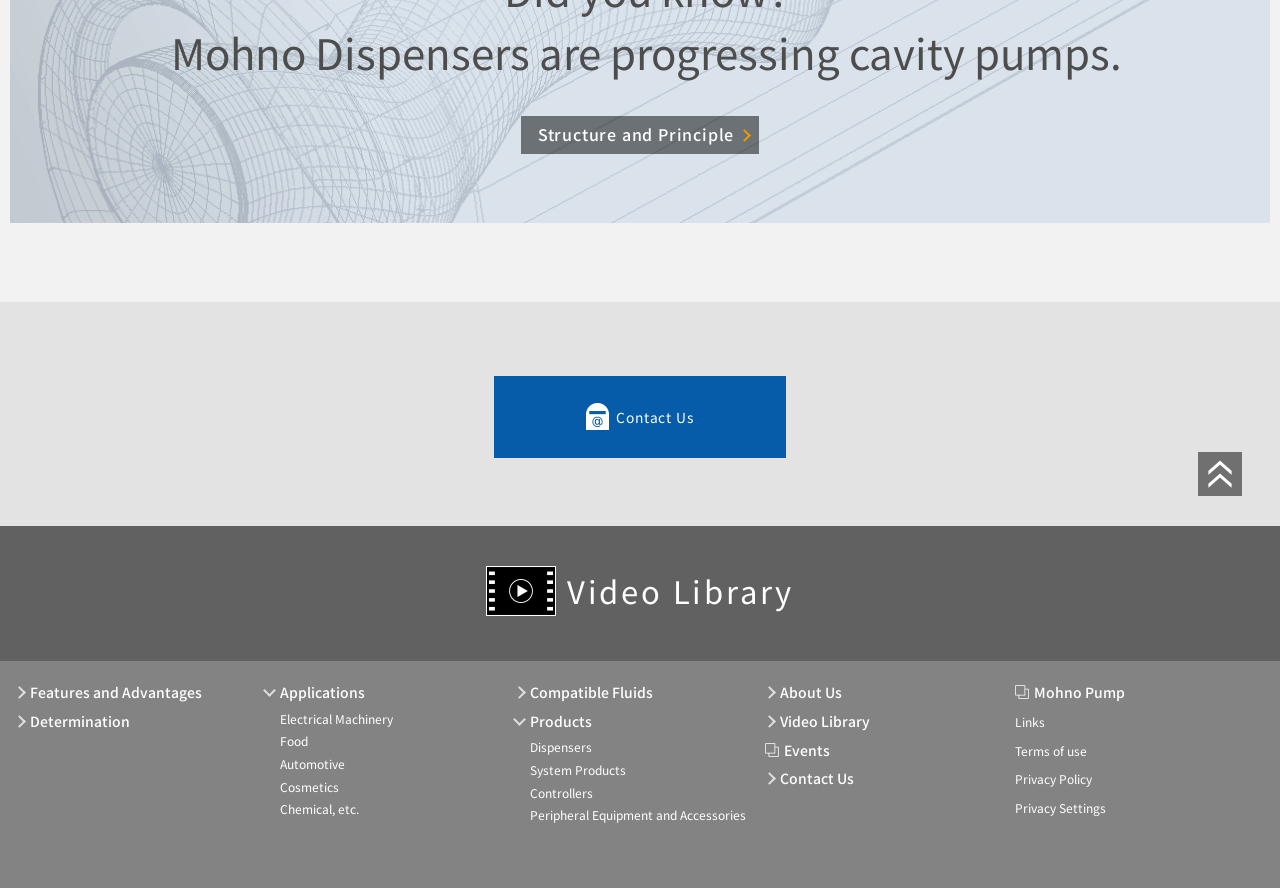Locate the bounding box coordinates of the clickable region necessary to complete the following instruction: "Click on the 'Structure and Principle' link". Provide the coordinates in the format of four float numbers between 0 and 1, i.e., [left, top, right, bottom].

[0.407, 0.14, 0.593, 0.163]